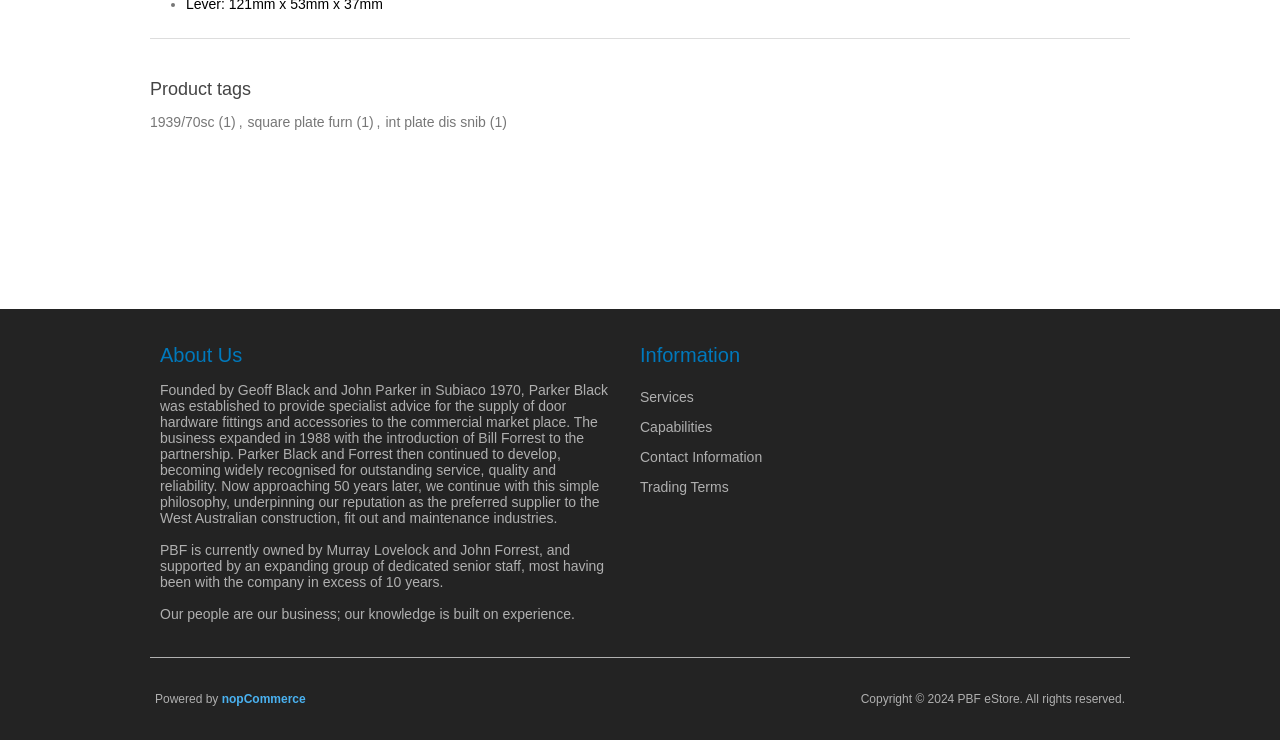Respond to the question below with a concise word or phrase:
What is the company name?

Parker Black